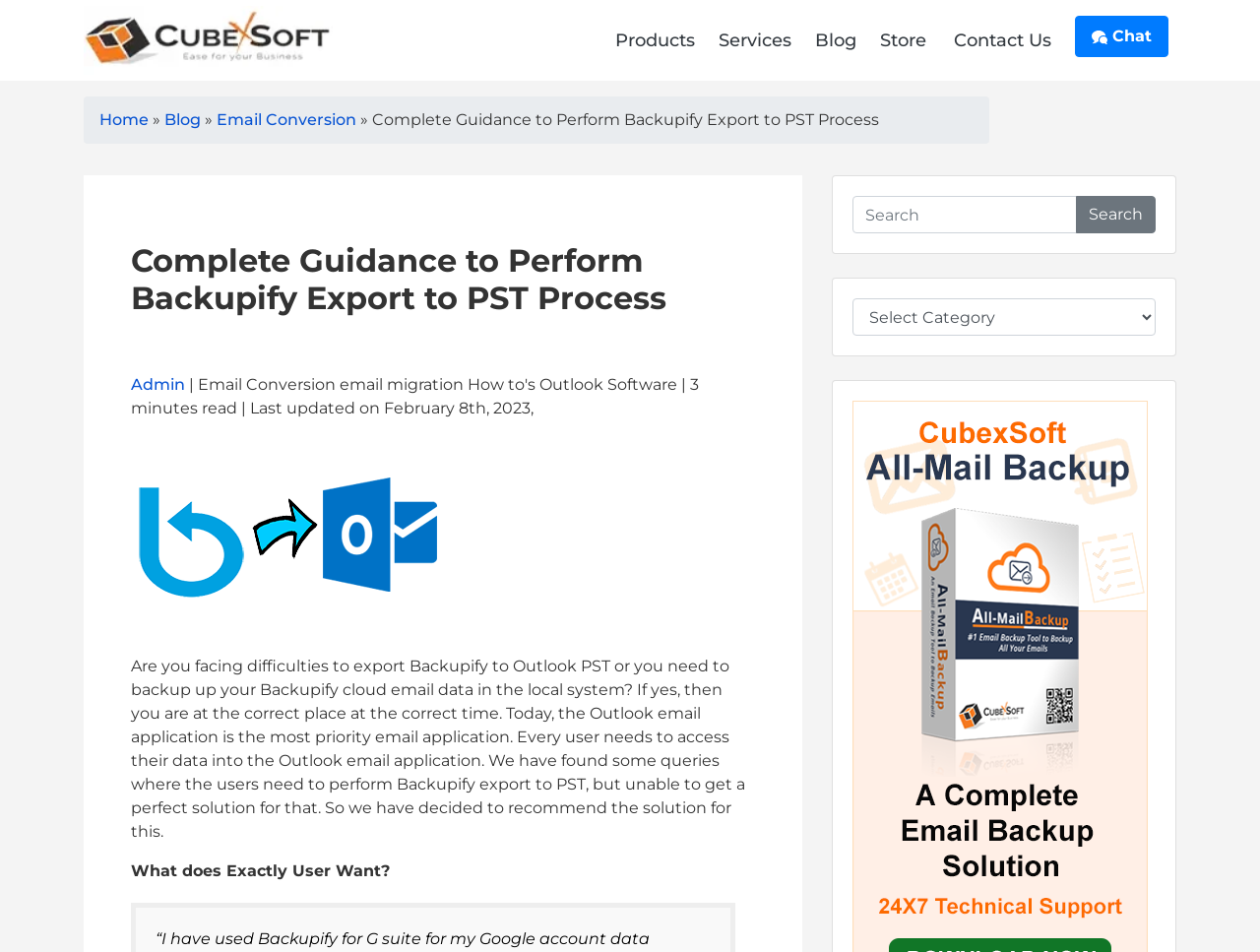What is the date mentioned on the webpage?
We need a detailed and exhaustive answer to the question. Please elaborate.

The date is mentioned as the last updated date of the webpage, indicating when the content was last updated.